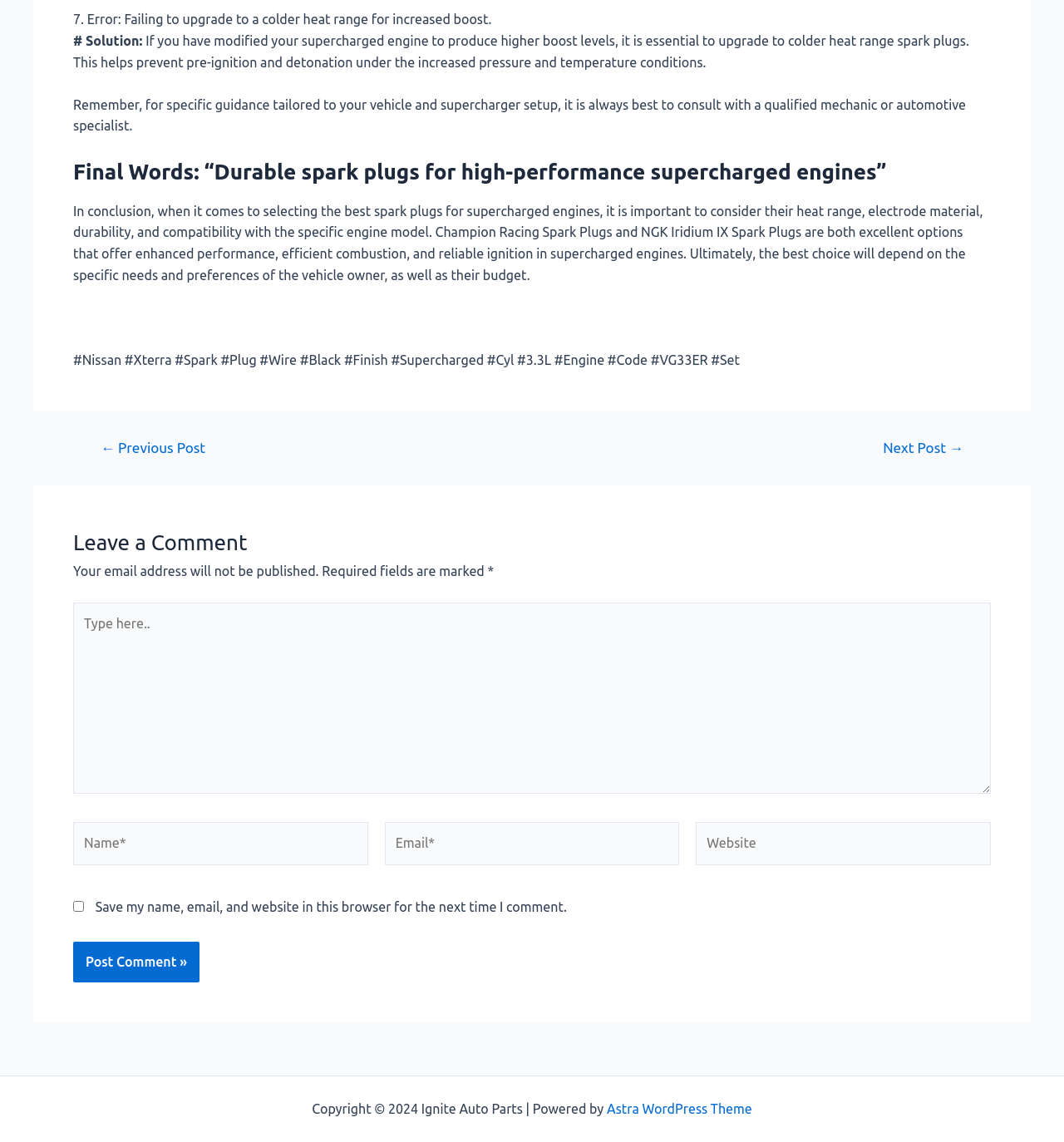Using the description "Next Post →", predict the bounding box of the relevant HTML element.

[0.81, 0.385, 0.926, 0.398]